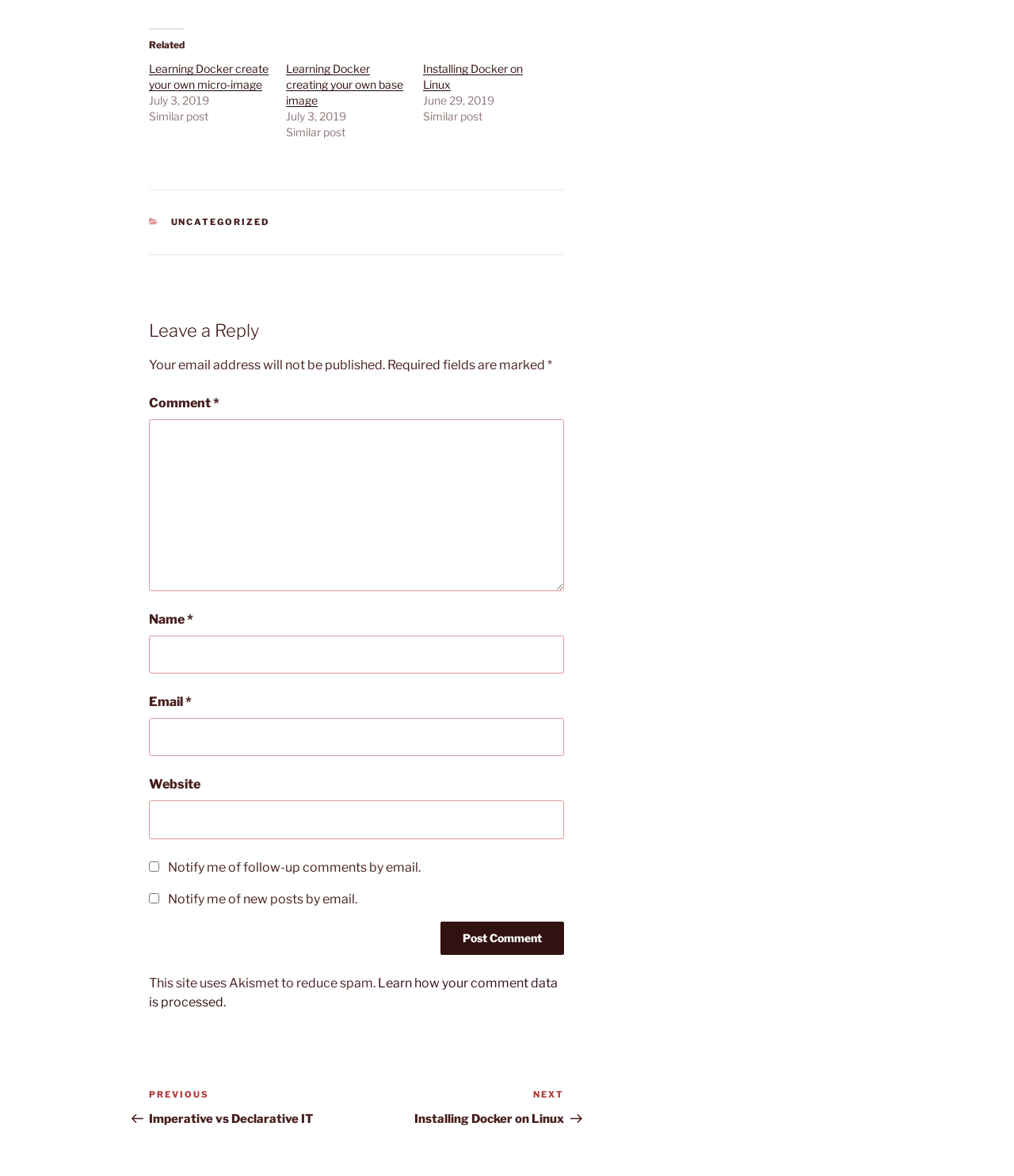Answer the following in one word or a short phrase: 
What is the date of the 'Installing Docker on Linux' post?

June 29, 2019